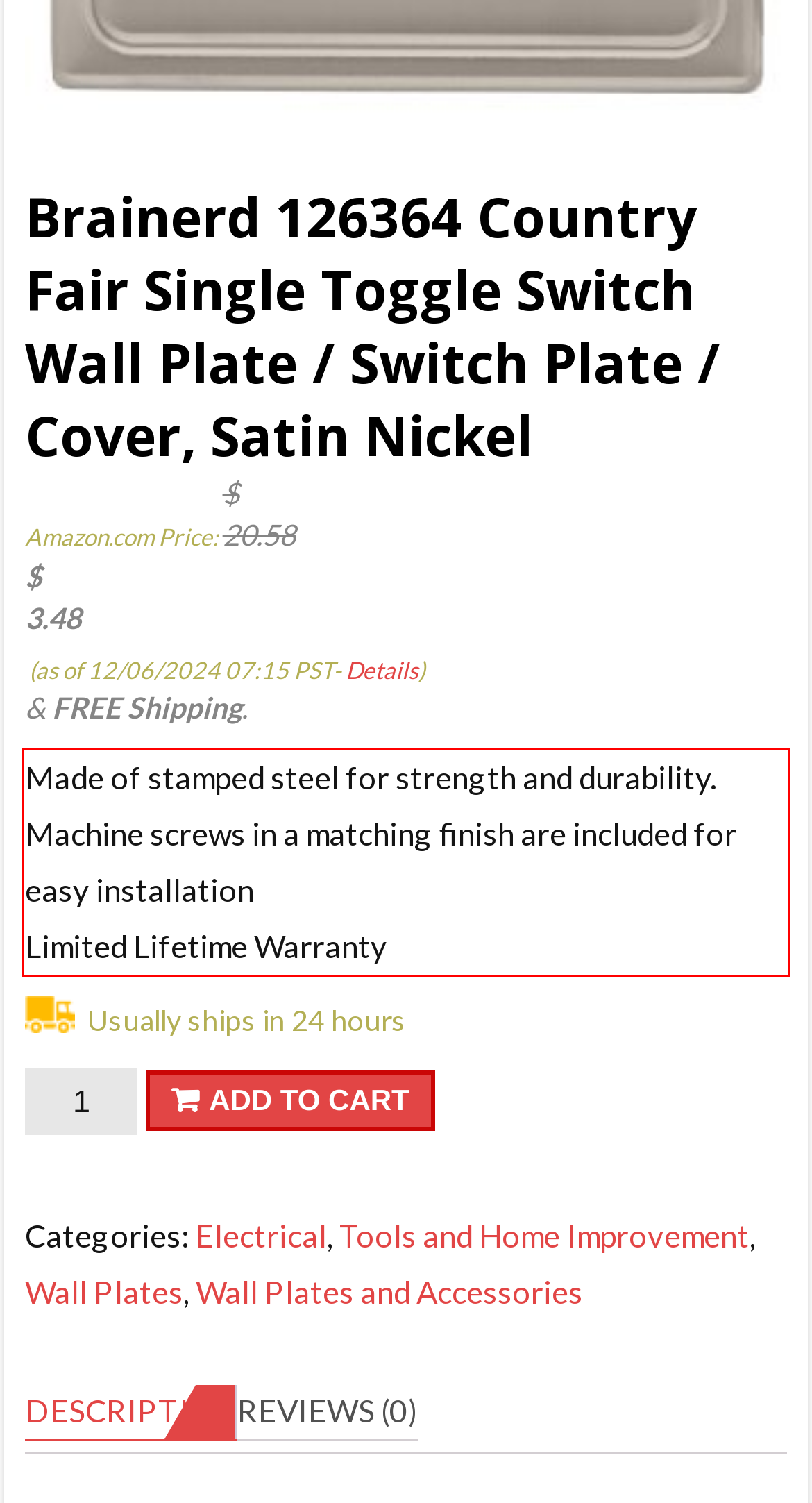You are provided with a screenshot of a webpage that includes a UI element enclosed in a red rectangle. Extract the text content inside this red rectangle.

Made of stamped steel for strength and durability. Machine screws in a matching finish are included for easy installation Limited Lifetime Warranty